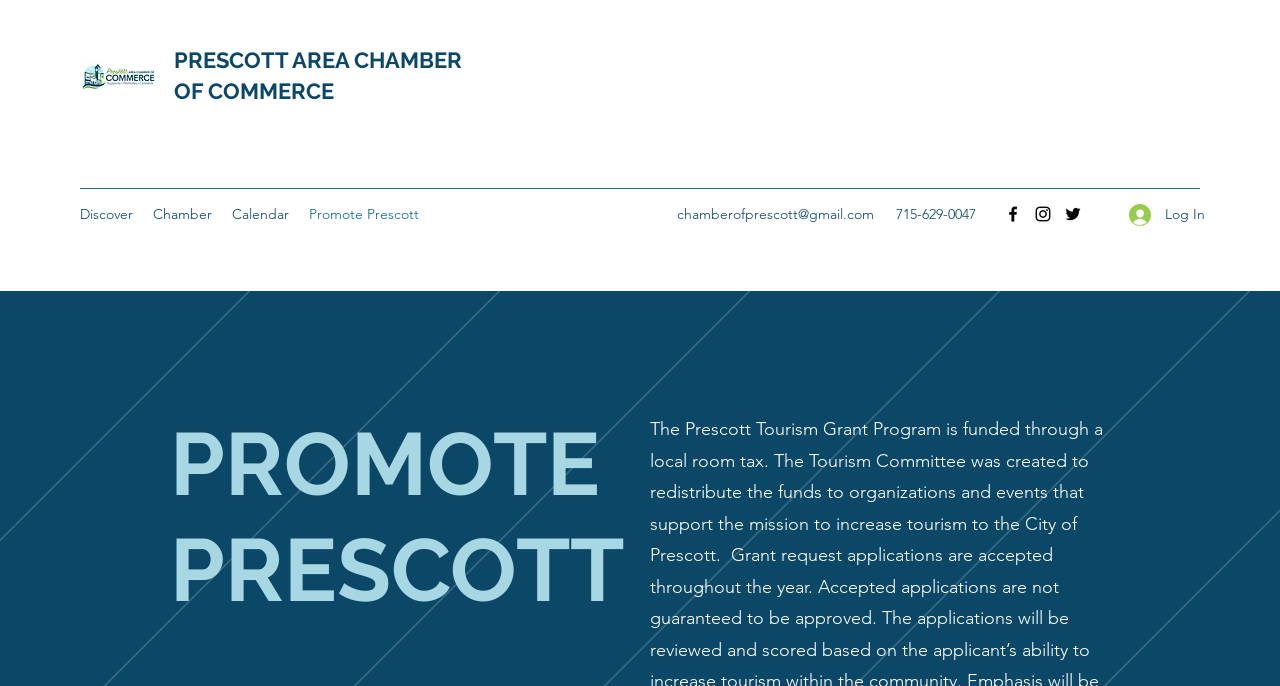Can you provide the bounding box coordinates for the element that should be clicked to implement the instruction: "Log in to the website"?

[0.871, 0.286, 0.952, 0.34]